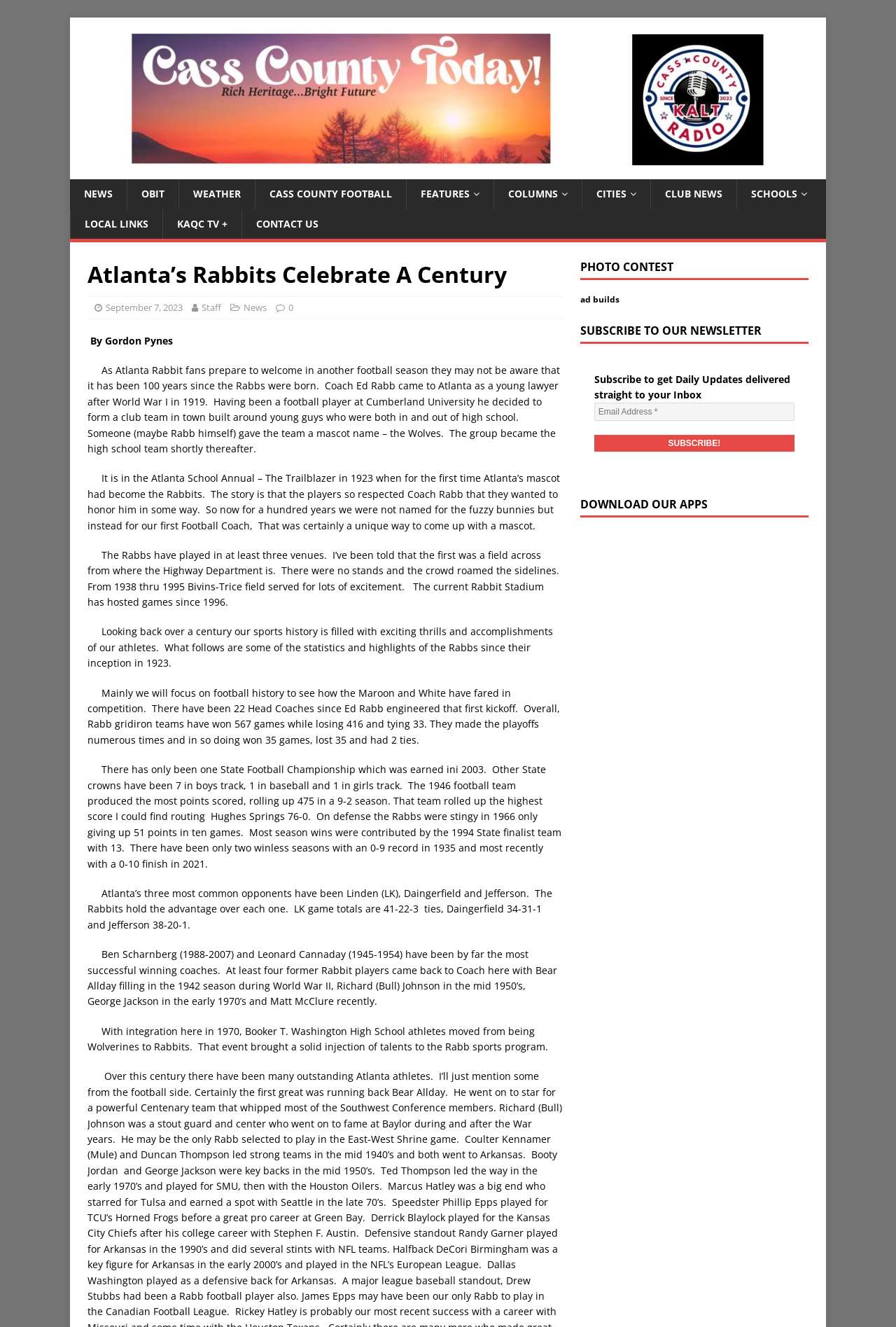Using the description "KAQC TV +", locate and provide the bounding box of the UI element.

[0.038, 0.426, 0.102, 0.435]